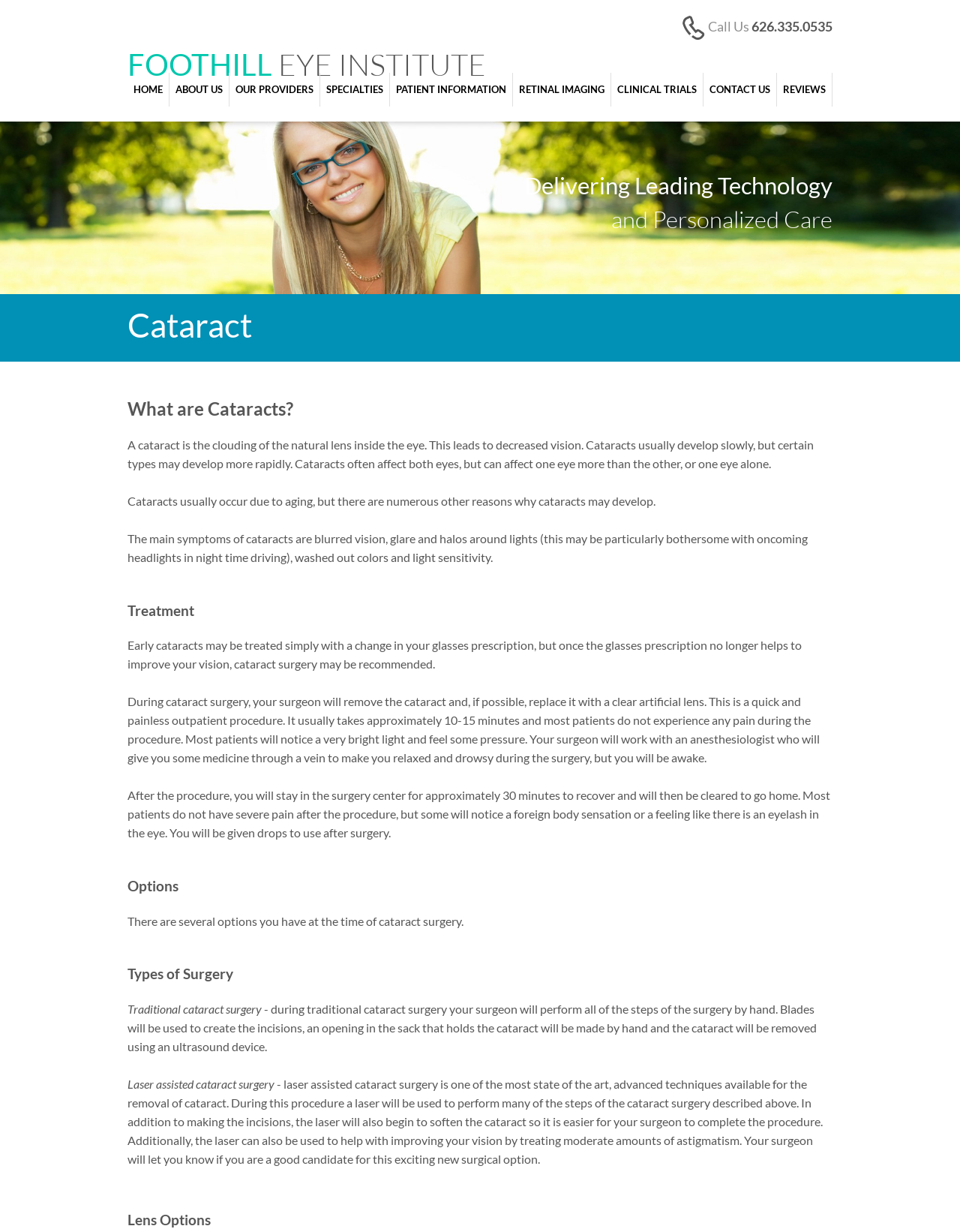Can you find the bounding box coordinates for the element that needs to be clicked to execute this instruction: "Subscribe to the newsletter"? The coordinates should be given as four float numbers between 0 and 1, i.e., [left, top, right, bottom].

None